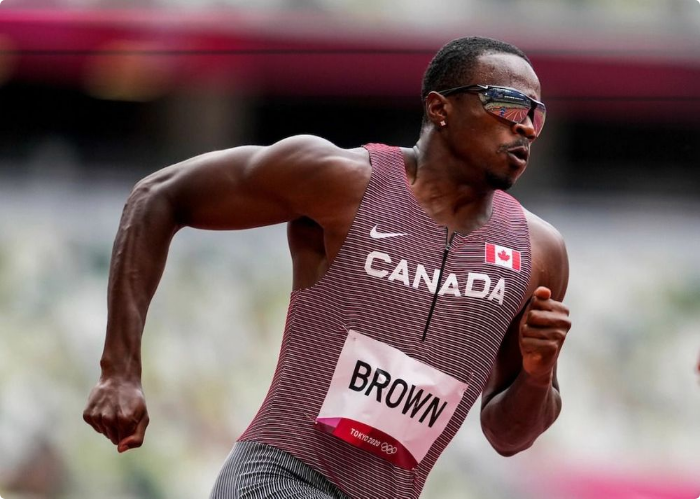Use a single word or phrase to answer the question:
What is Aaron Brown's event?

200m sprint